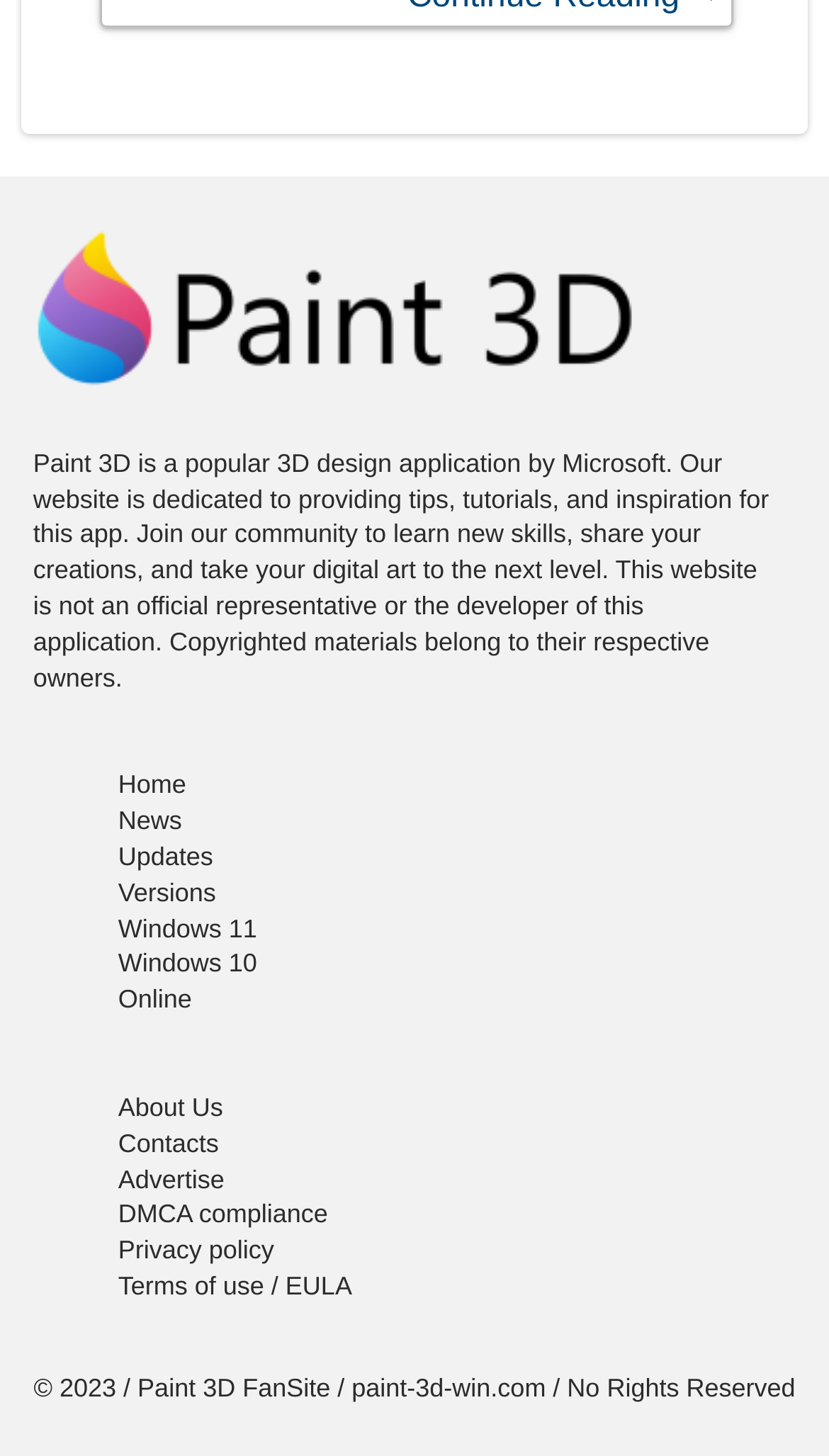What is the purpose of this website?
Using the visual information, answer the question in a single word or phrase.

Provide tips, tutorials, and inspiration for Paint 3D